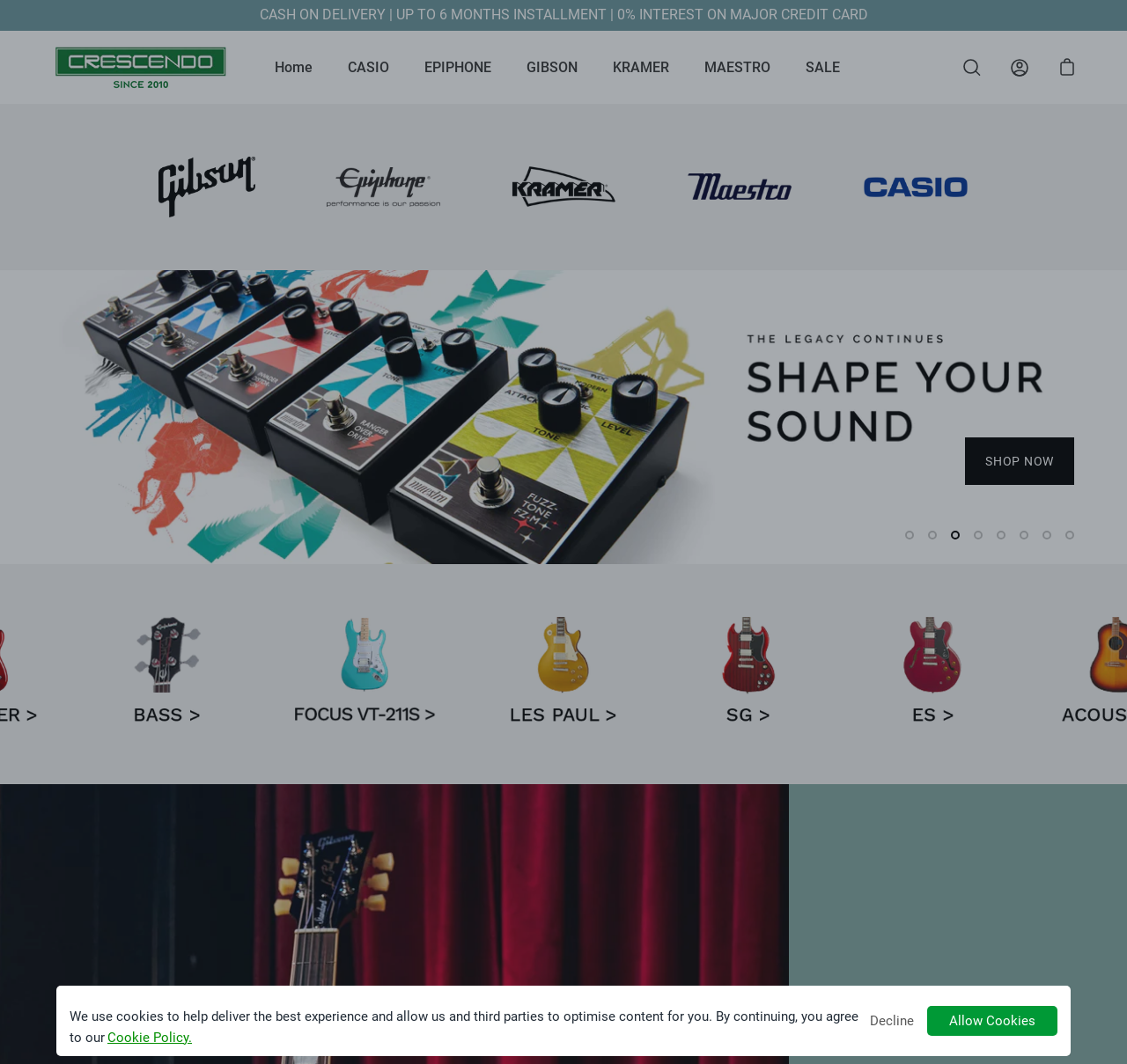What payment options are available?
Provide an in-depth answer to the question, covering all aspects.

The payment options are listed at the top of the webpage, which includes 'CASH ON DELIVERY', 'UP TO 6 MONTHS INSTALLMENT', and '0% INTEREST ON MAJOR CREDIT CARD'.